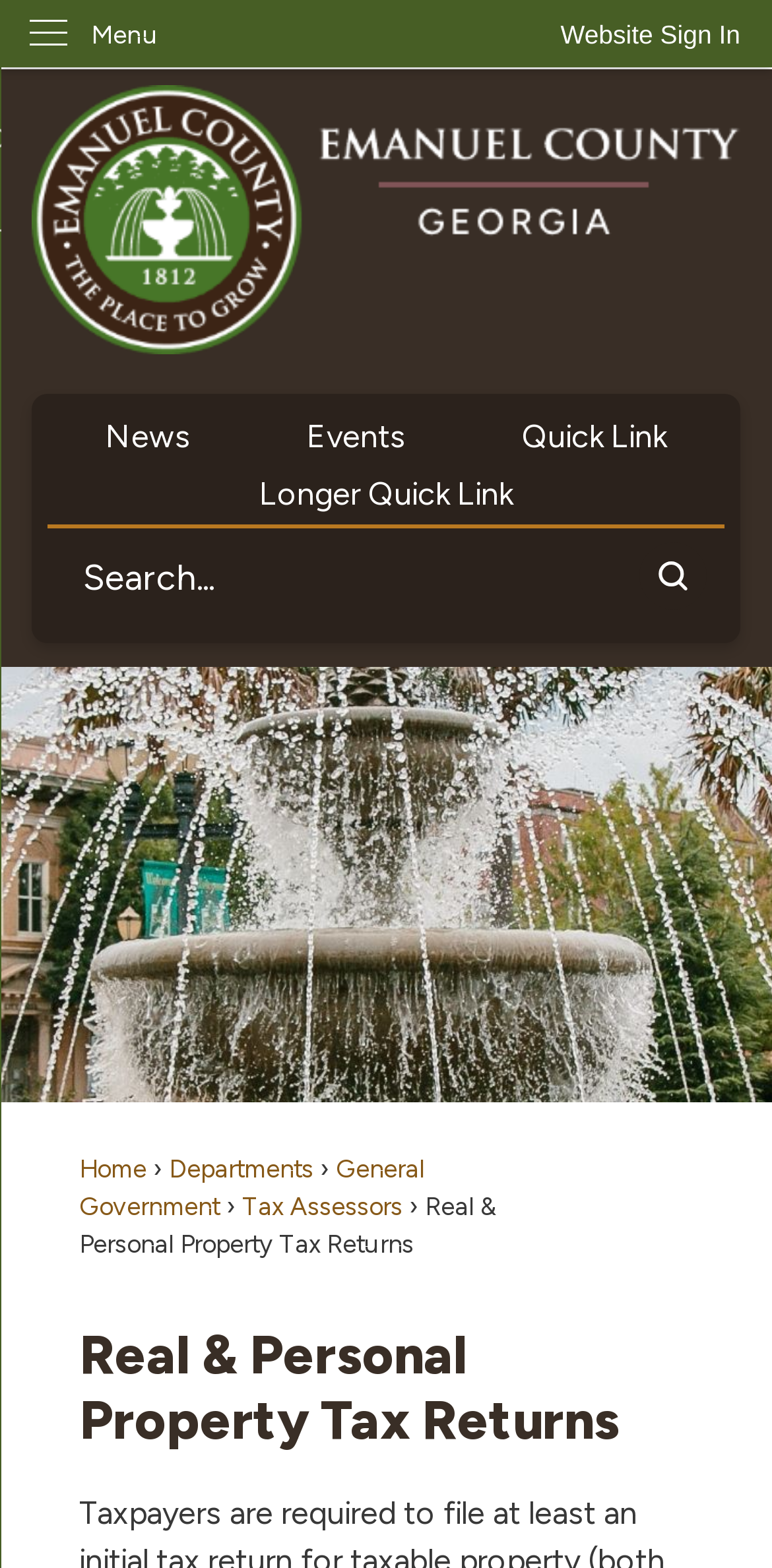Please identify the bounding box coordinates for the region that you need to click to follow this instruction: "Click on Tax Assessors".

[0.314, 0.76, 0.521, 0.779]